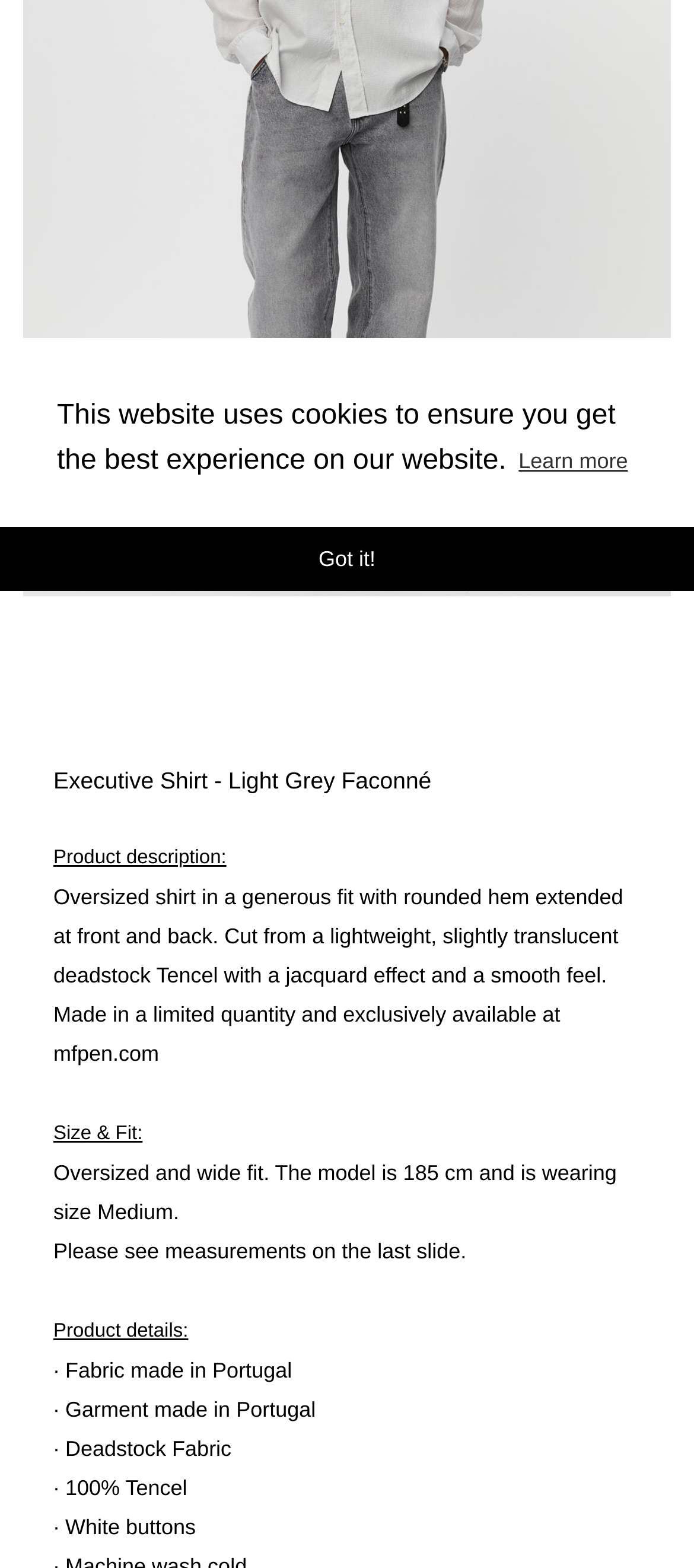Using the format (top-left x, top-left y, bottom-right x, bottom-right y), and given the element description, identify the bounding box coordinates within the screenshot: A deep fried steak

None